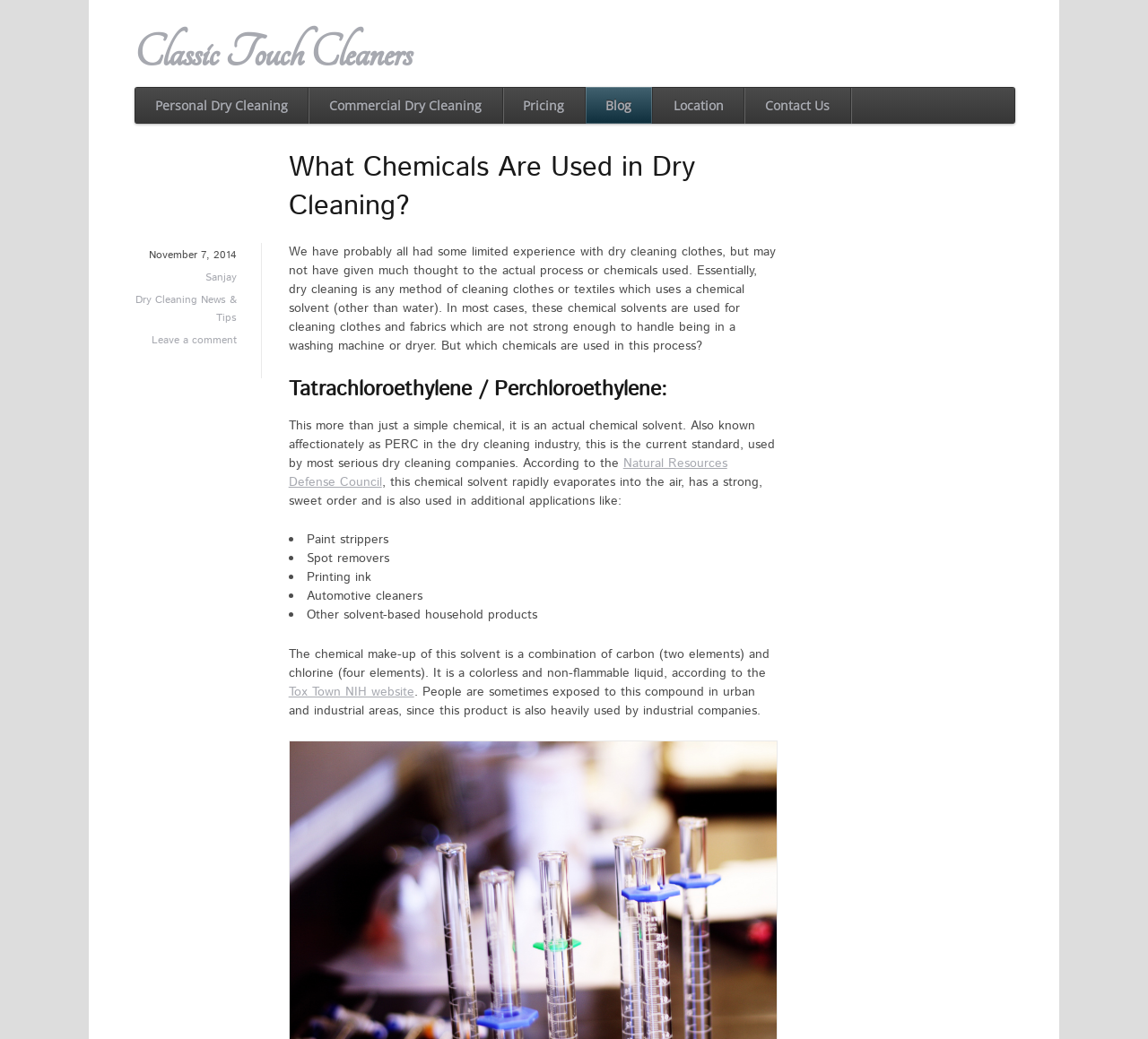Determine the bounding box coordinates of the clickable region to follow the instruction: "Click on 'Personal Dry Cleaning'".

[0.117, 0.085, 0.268, 0.119]